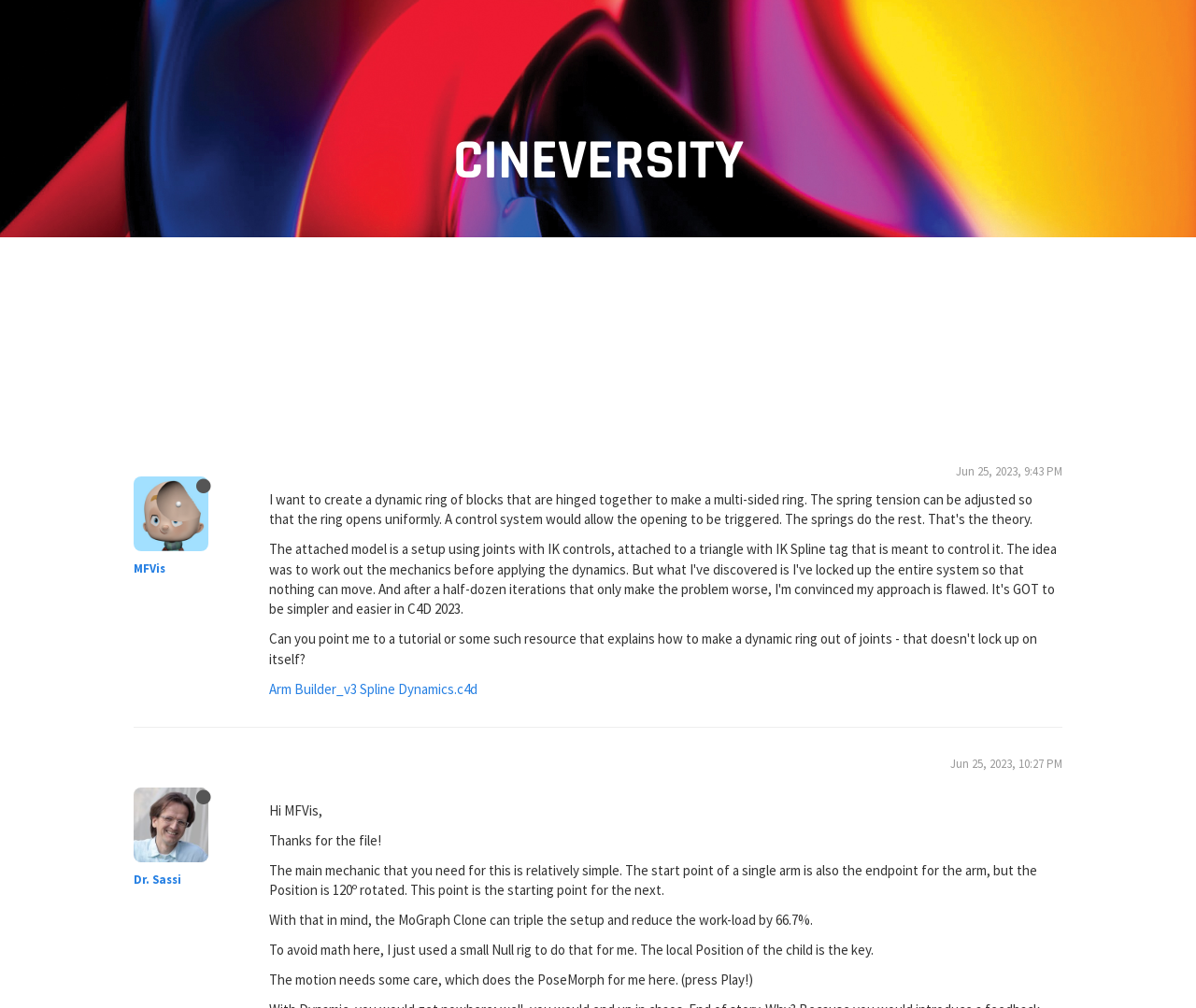Describe in detail what you see on the webpage.

This webpage is a forum discussion on Cineversity Forums, specifically about Animated Loop using Spline Dynamics. At the top, there is a Maxon logo on the left and a login link on the right. Below the logo, there is a search bar with a magnifying glass icon. 

The main content of the page is divided into two sections. On the left, there are several links to different categories, including Question & Answers, MECHANICAL, ANIMATION, and SHAPE SHIFT. Below these links, there is a section displaying the number of posters, posts, views, and other information.

On the right, the main discussion takes place. The topic is initiated by Dr. Sassi, who shares their experience with Animated Loop using Spline Dynamics. The text is divided into several paragraphs, explaining the idea of using a child object to find its position in relation to the parent, and how it can be applied to a Cloner. There are also links to download a file, CV4_2023_drs_23_CAtr_02.c4d, and an image of a doodle showing the start and end positions.

Below Dr. Sassi's post, there are responses from other users, including MFVis, who shares their thoughts on the topic. The responses are accompanied by images of the users' avatars and information about their online status and the time of their posts. At the bottom of the page, there is a link to download a file, Arm Builder_v5 Idealized_v3.c4d, and a message from Dr. Sassi thanking MFVis for sharing their experience.